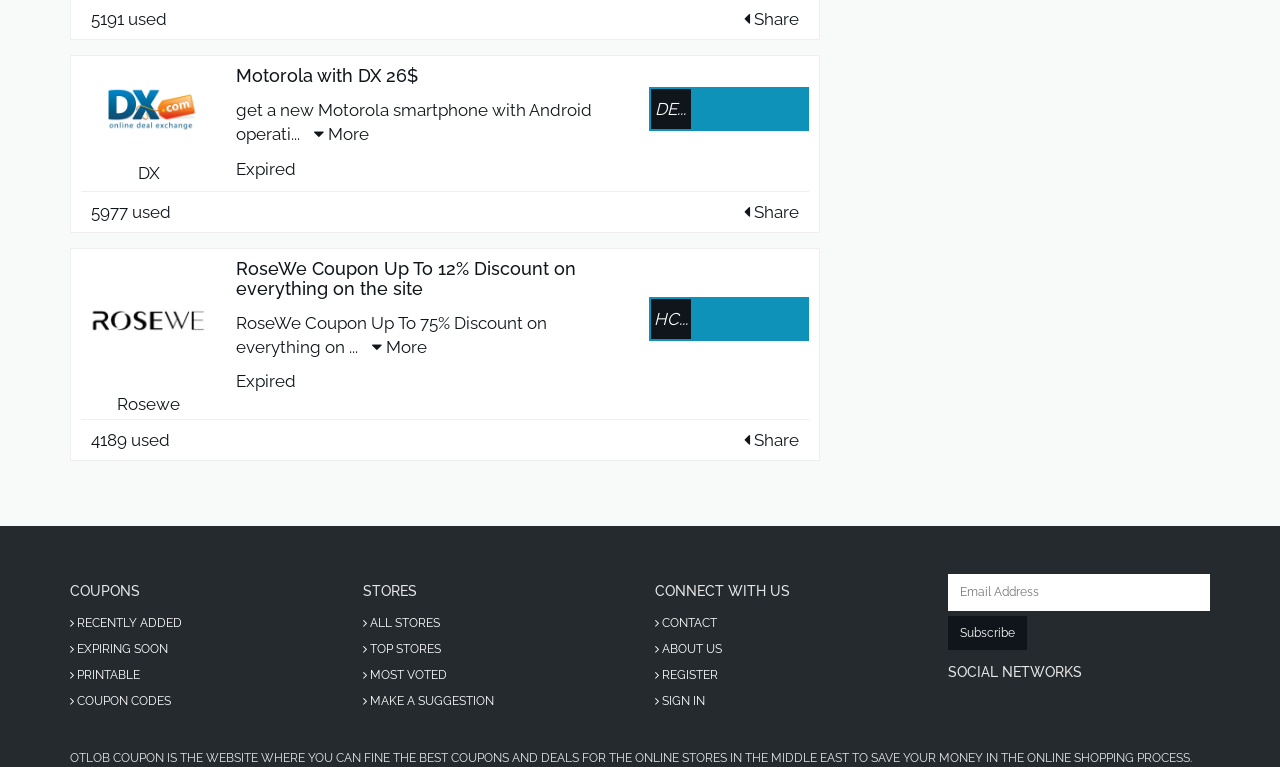Determine the bounding box coordinates of the clickable region to execute the instruction: "View 'Motorola with DX 26$' coupon". The coordinates should be four float numbers between 0 and 1, denoted as [left, top, right, bottom].

[0.184, 0.087, 0.484, 0.112]